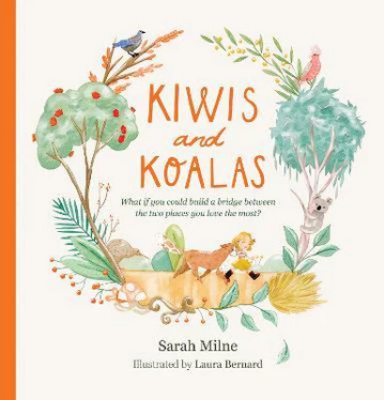Describe the image with as much detail as possible.

The image features the cover of the book "Kiwis and Koalas" by Sarah Milne, illustrated by Laura Bernard. The design is vibrant and whimsical, showcasing a charming blend of elements representing both New Zealand and Australia. A young girl and her dog are depicted amidst lush flora and fauna, including native birds and koalas, symbolizing the connection between the two countries. The title, elegantly styled, is prominently displayed at the center, accompanied by the subtitle, "What if you could build a bridge between the two places you love the most?" This colorful illustration invites readers into a magical journey of adventure and imagination, appealing to children and families alike.